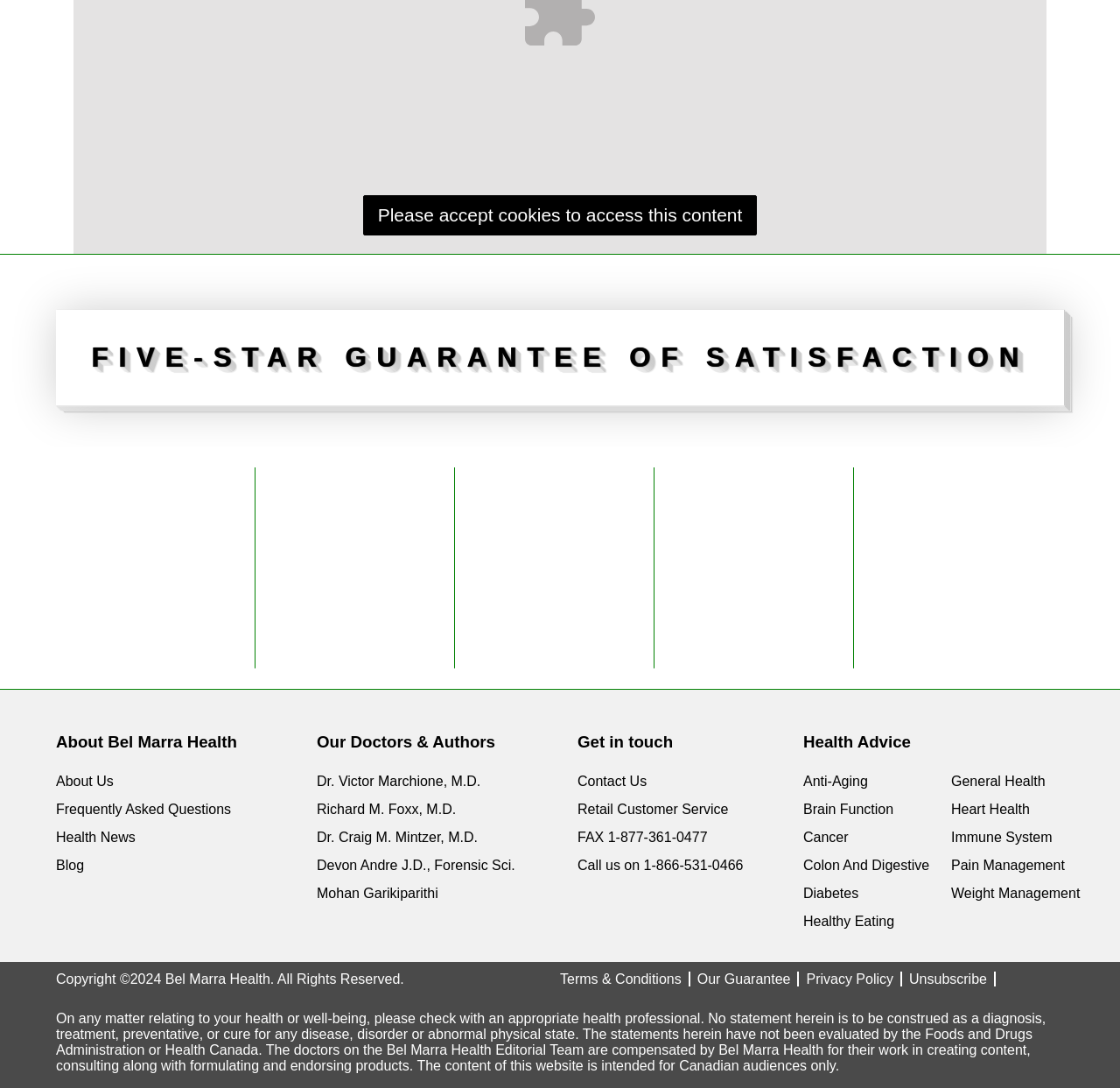Determine the bounding box coordinates of the clickable region to carry out the instruction: "Read Health News".

[0.05, 0.763, 0.121, 0.777]